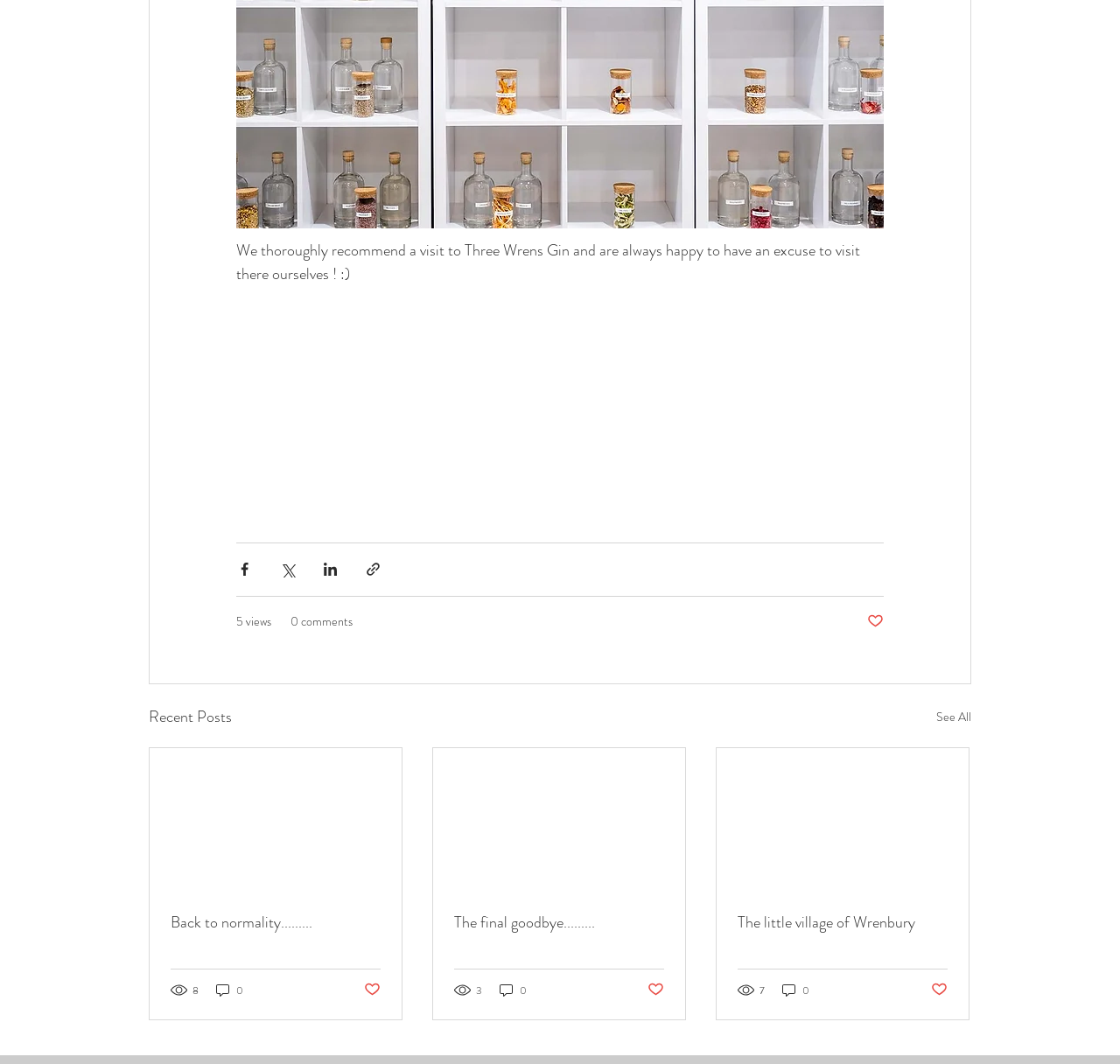Please identify the bounding box coordinates for the region that you need to click to follow this instruction: "Share via link".

[0.326, 0.527, 0.341, 0.543]